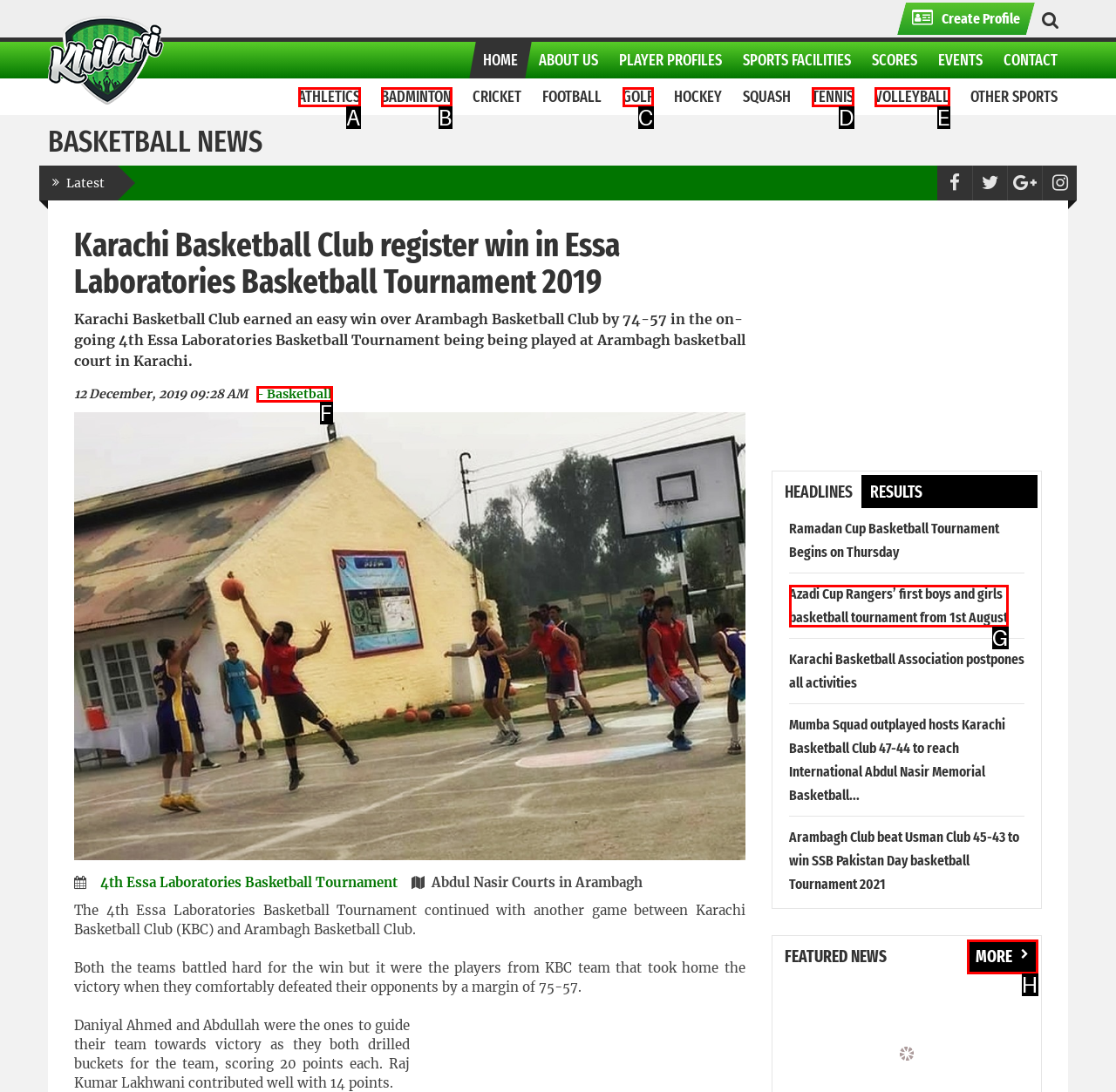Determine the option that best fits the description: Volleyball
Reply with the letter of the correct option directly.

E